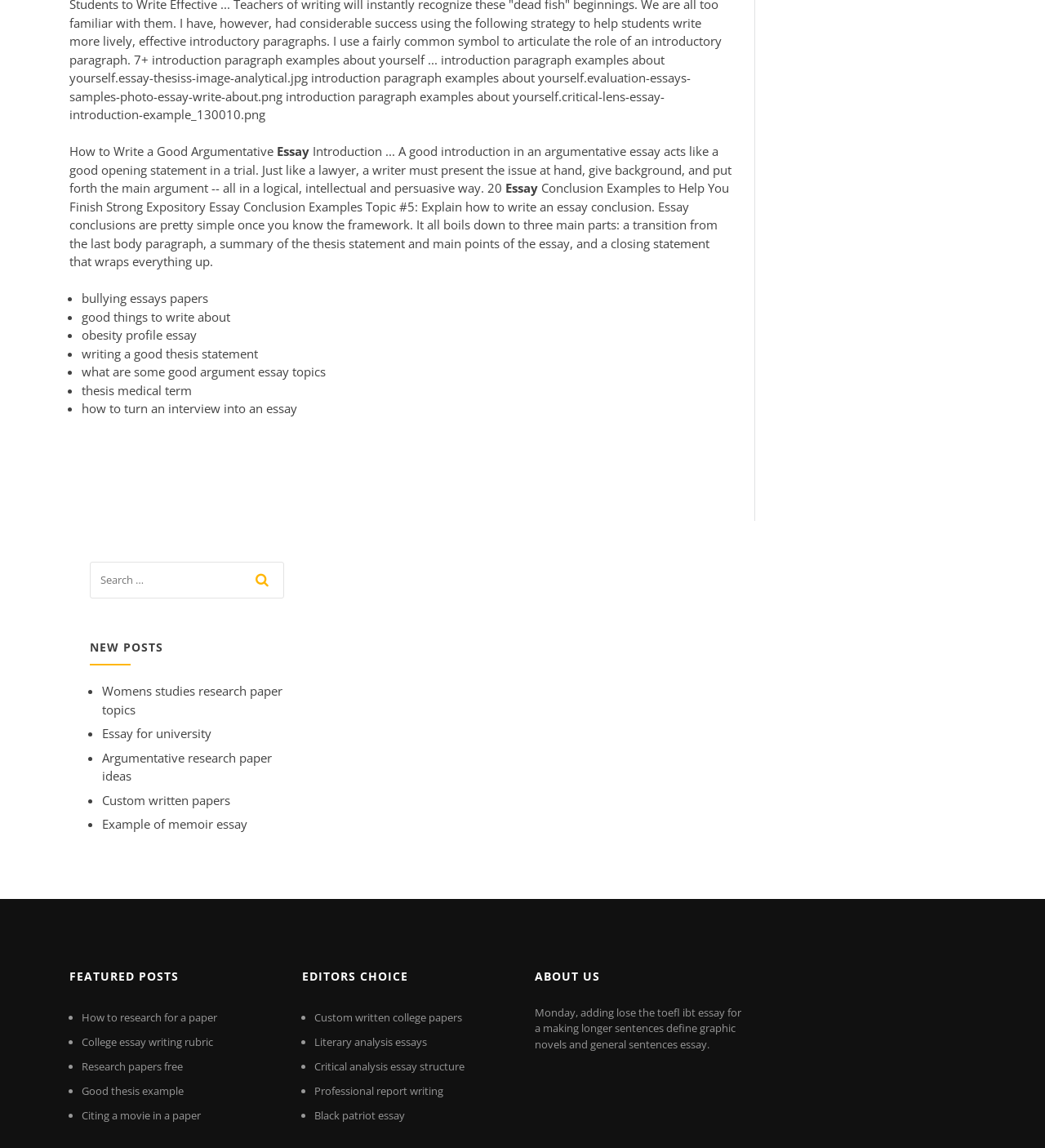What is the category of the link 'Womens studies research paper topics'?
Observe the image and answer the question with a one-word or short phrase response.

NEW POSTS